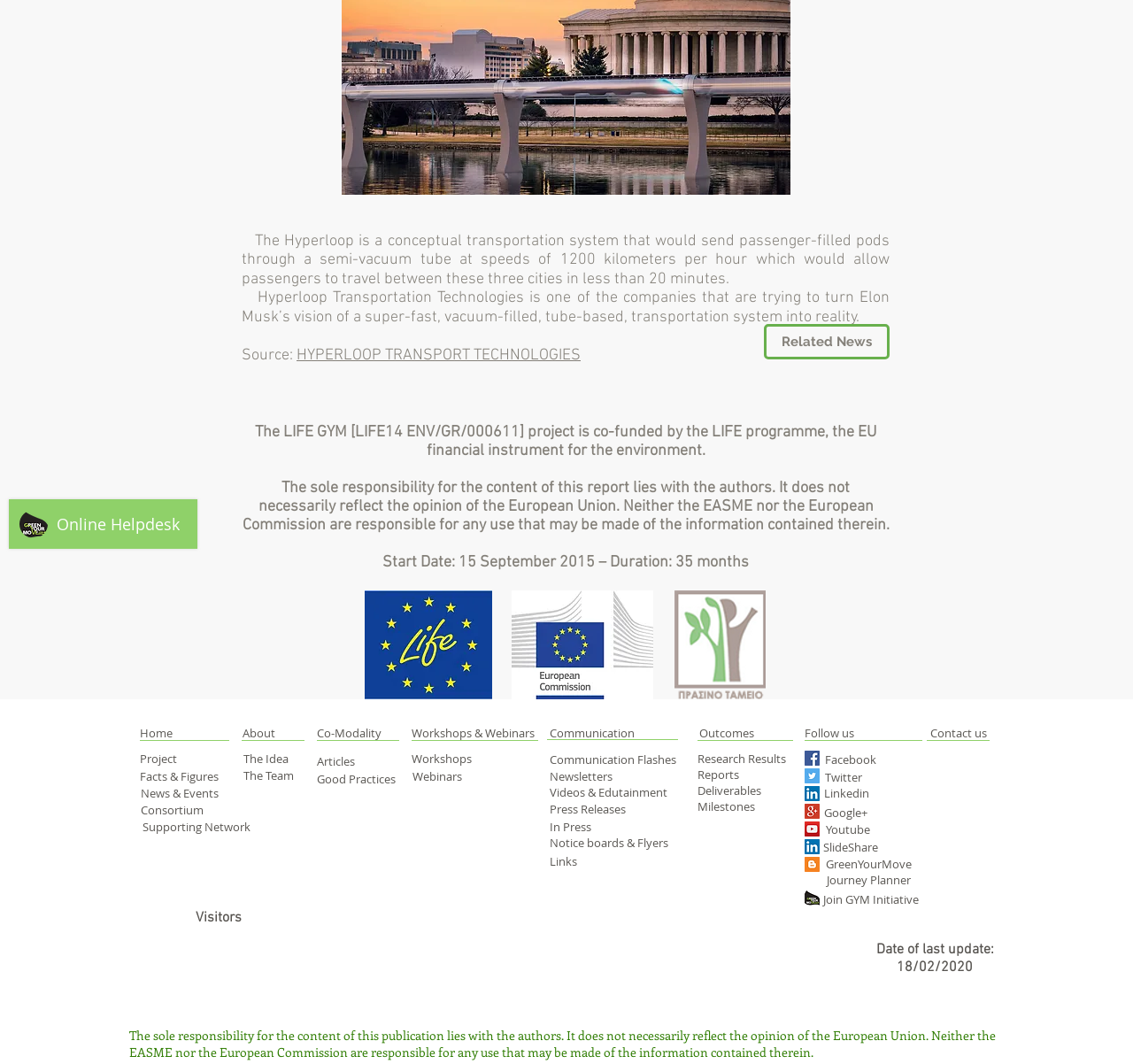Using floating point numbers between 0 and 1, provide the bounding box coordinates in the format (top-left x, top-left y, bottom-right x, bottom-right y). Locate the UI element described here: GreenYourMove

[0.729, 0.804, 0.806, 0.82]